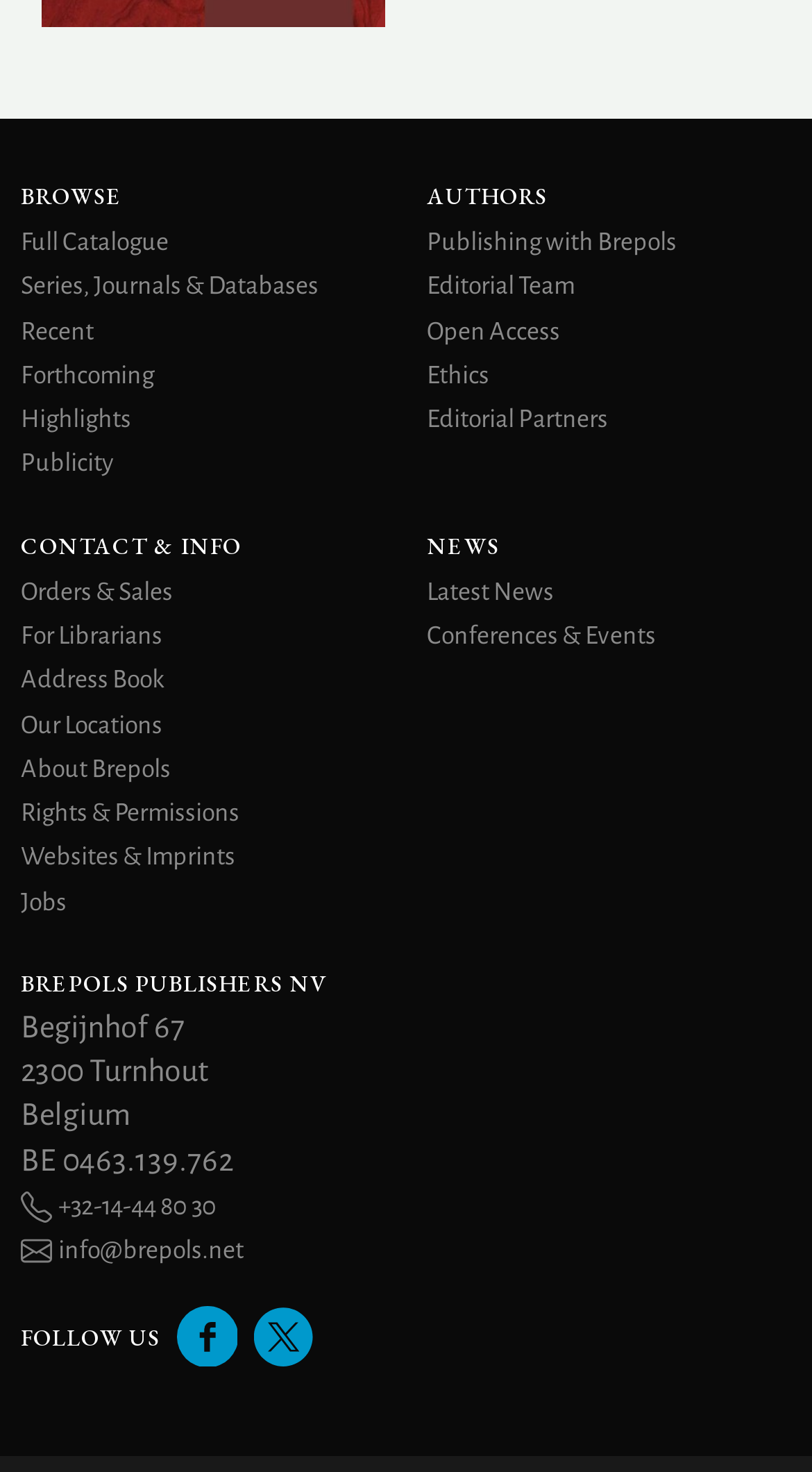Provide a one-word or brief phrase answer to the question:
What is the phone number listed on the website?

+32-14-44 80 30